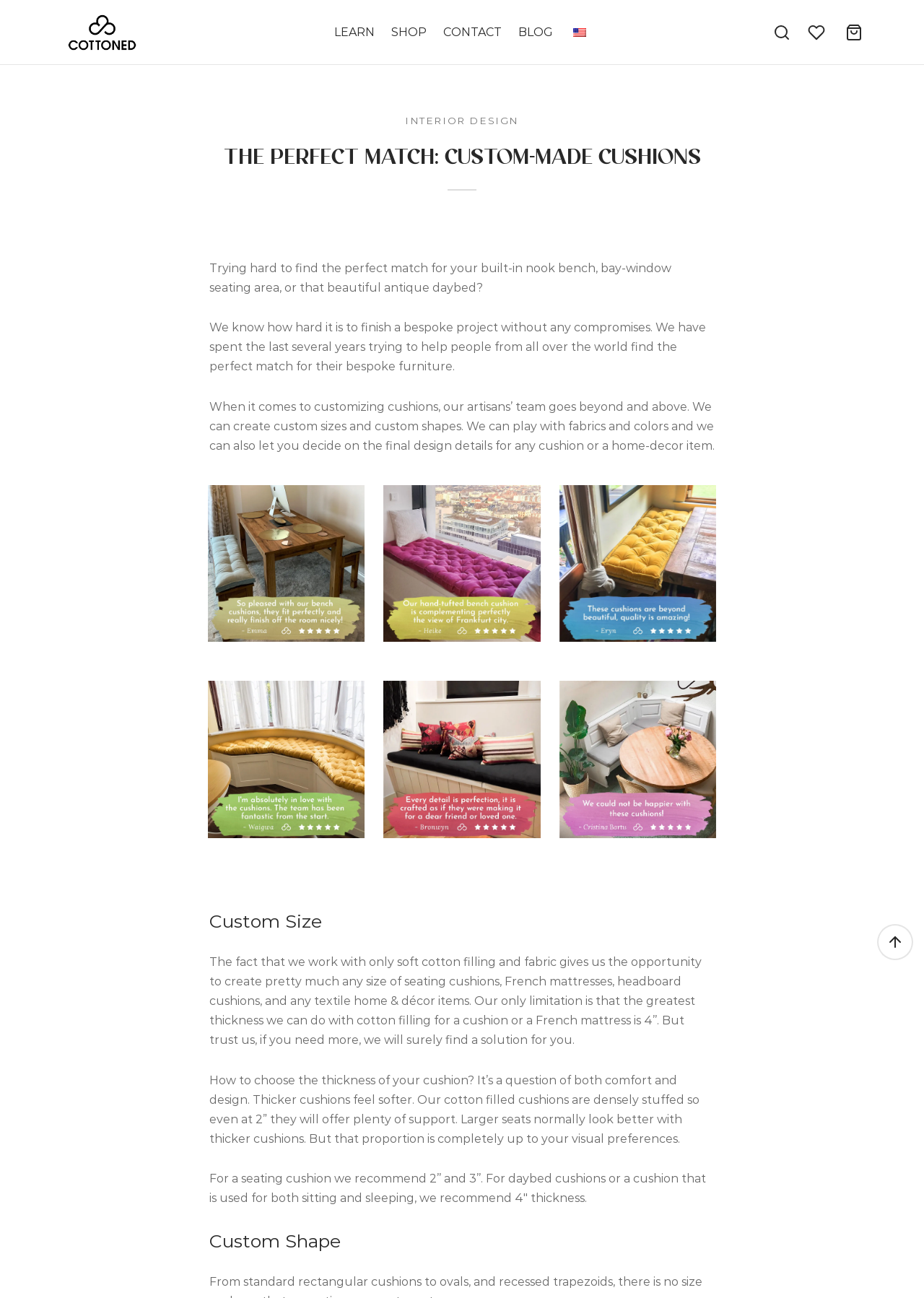Highlight the bounding box coordinates of the element you need to click to perform the following instruction: "Learn about Is Tish Cyrus Related To Miley Cyrus."

None